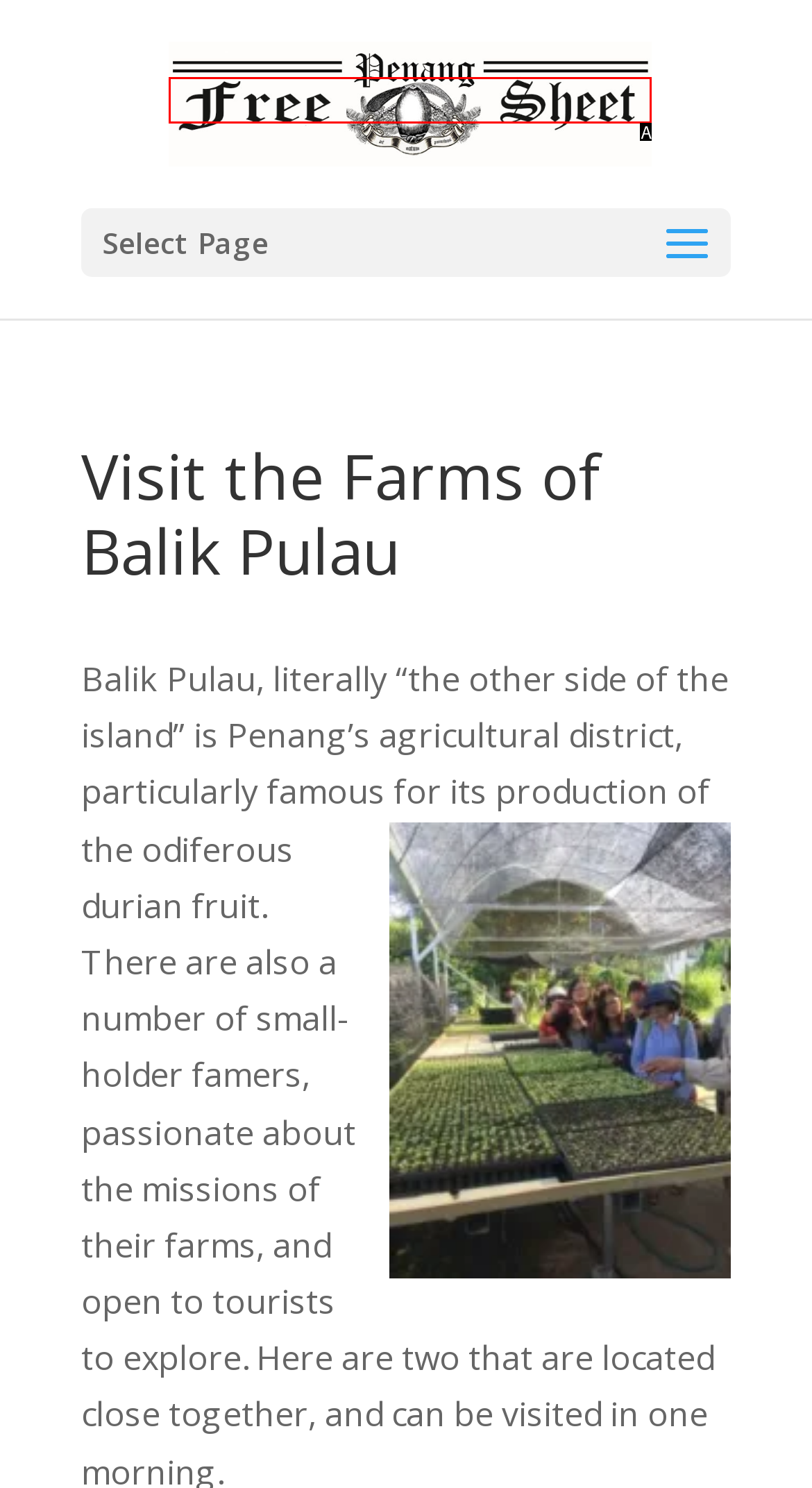Using the provided description: alt="Penang Free Sheet", select the HTML element that corresponds to it. Indicate your choice with the option's letter.

A